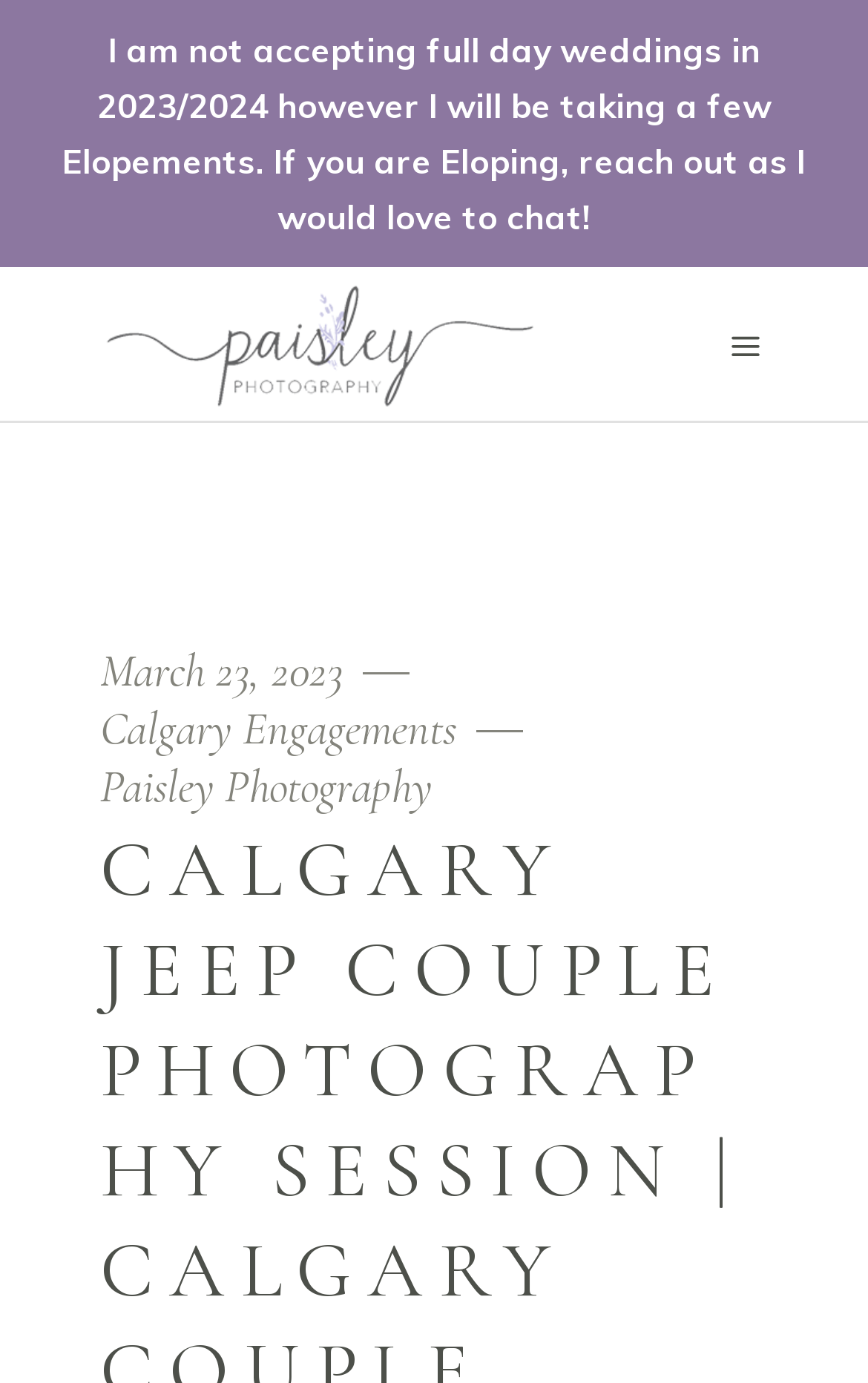Based on the element description Paisley Photography, identify the bounding box coordinates for the UI element. The coordinates should be in the format (top-left x, top-left y, bottom-right x, bottom-right y) and within the 0 to 1 range.

[0.115, 0.55, 0.497, 0.588]